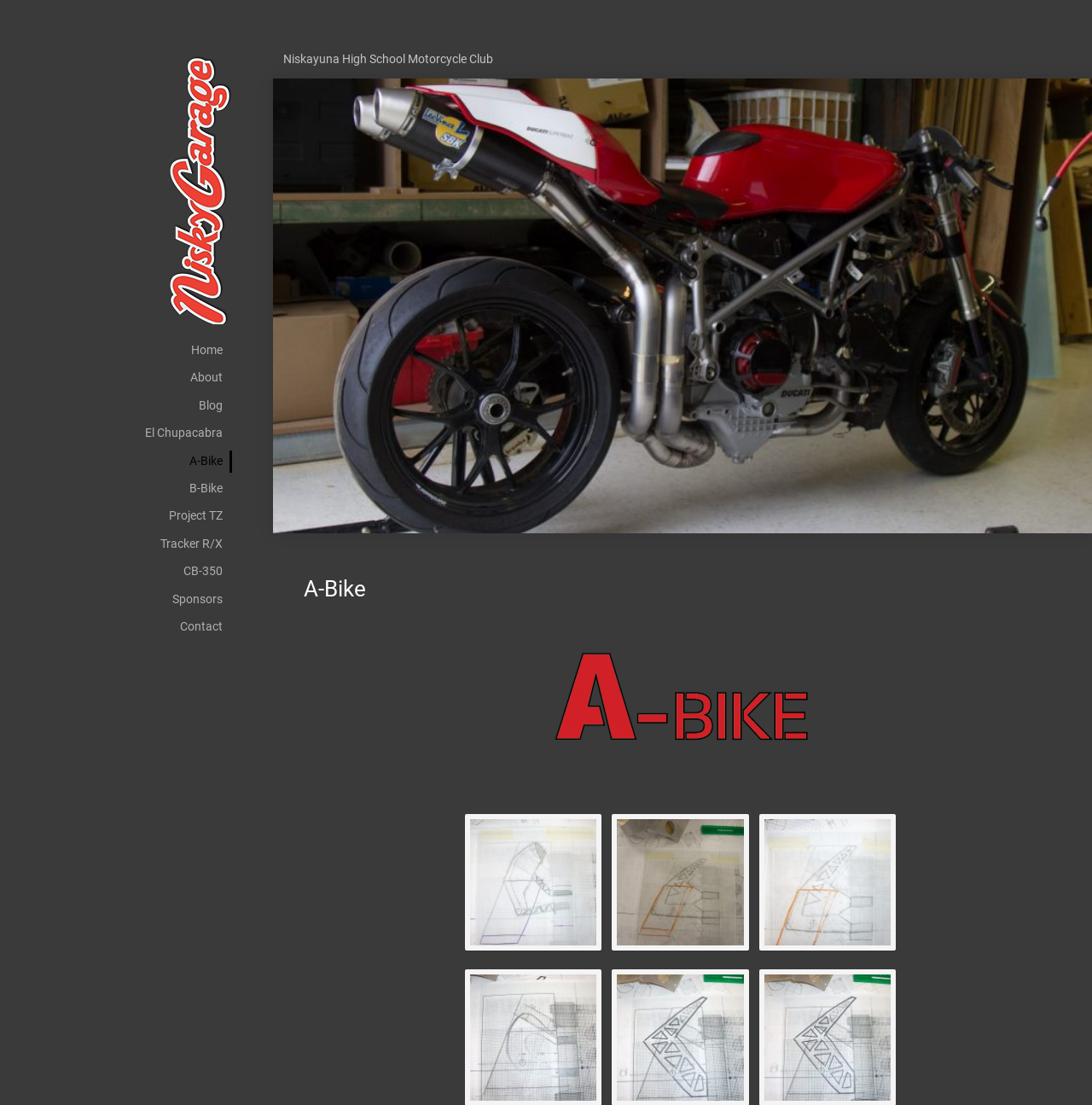Bounding box coordinates should be provided in the format (top-left x, top-left y, bottom-right x, bottom-right y) with all values between 0 and 1. Identify the bounding box for this UI element: El Chupacabra

[0.019, 0.382, 0.212, 0.403]